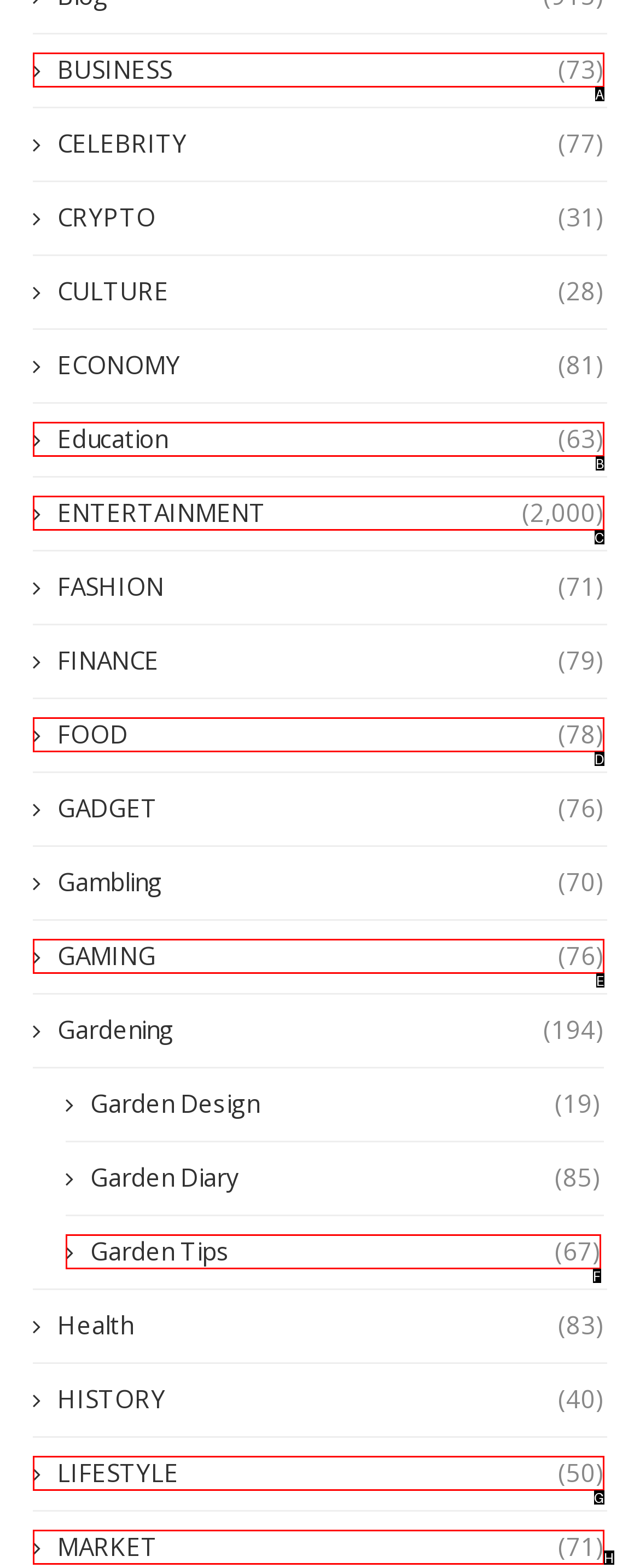Select the HTML element that matches the description: ENTERTAINMENT (2,000)
Respond with the letter of the correct choice from the given options directly.

C